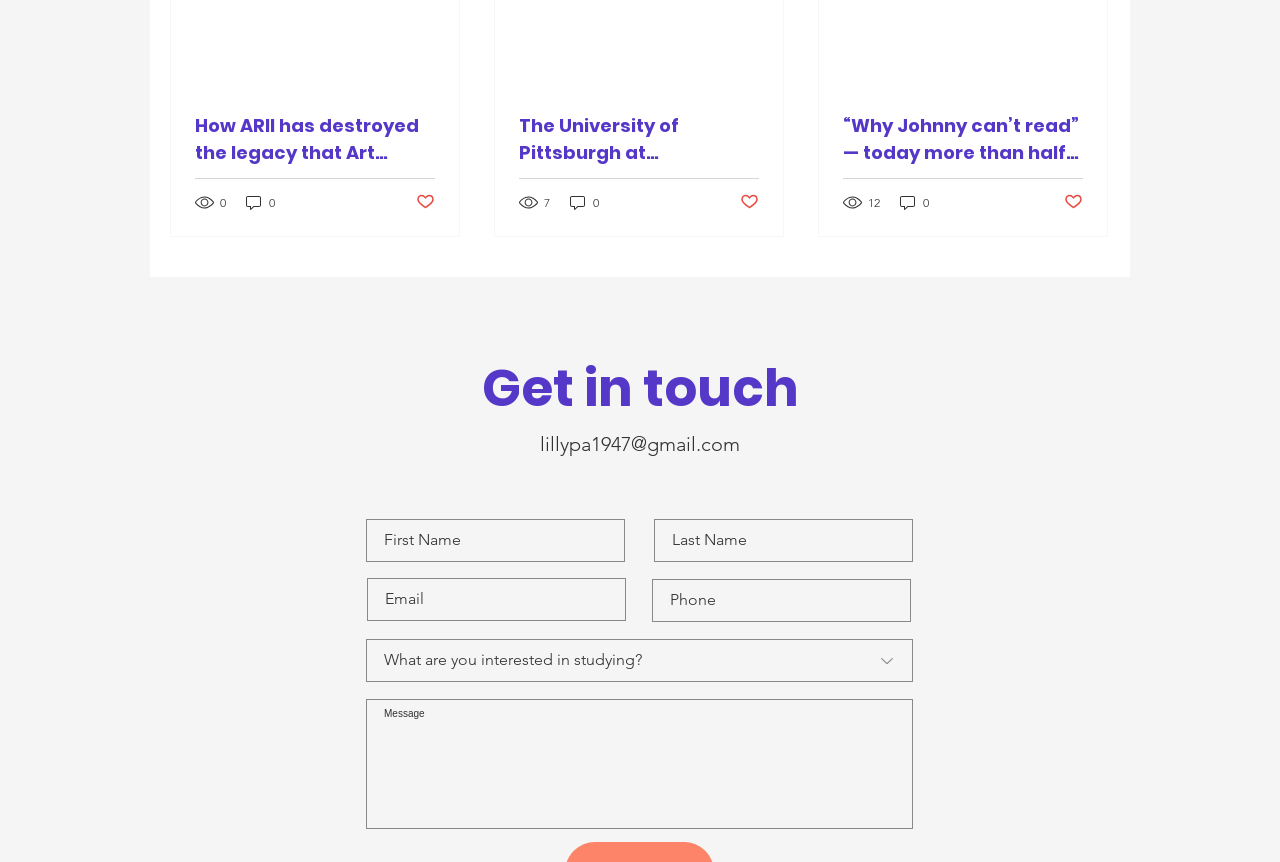Determine the bounding box coordinates of the target area to click to execute the following instruction: "Get in touch through the email lillypa1947@gmail.com."

[0.421, 0.501, 0.578, 0.529]